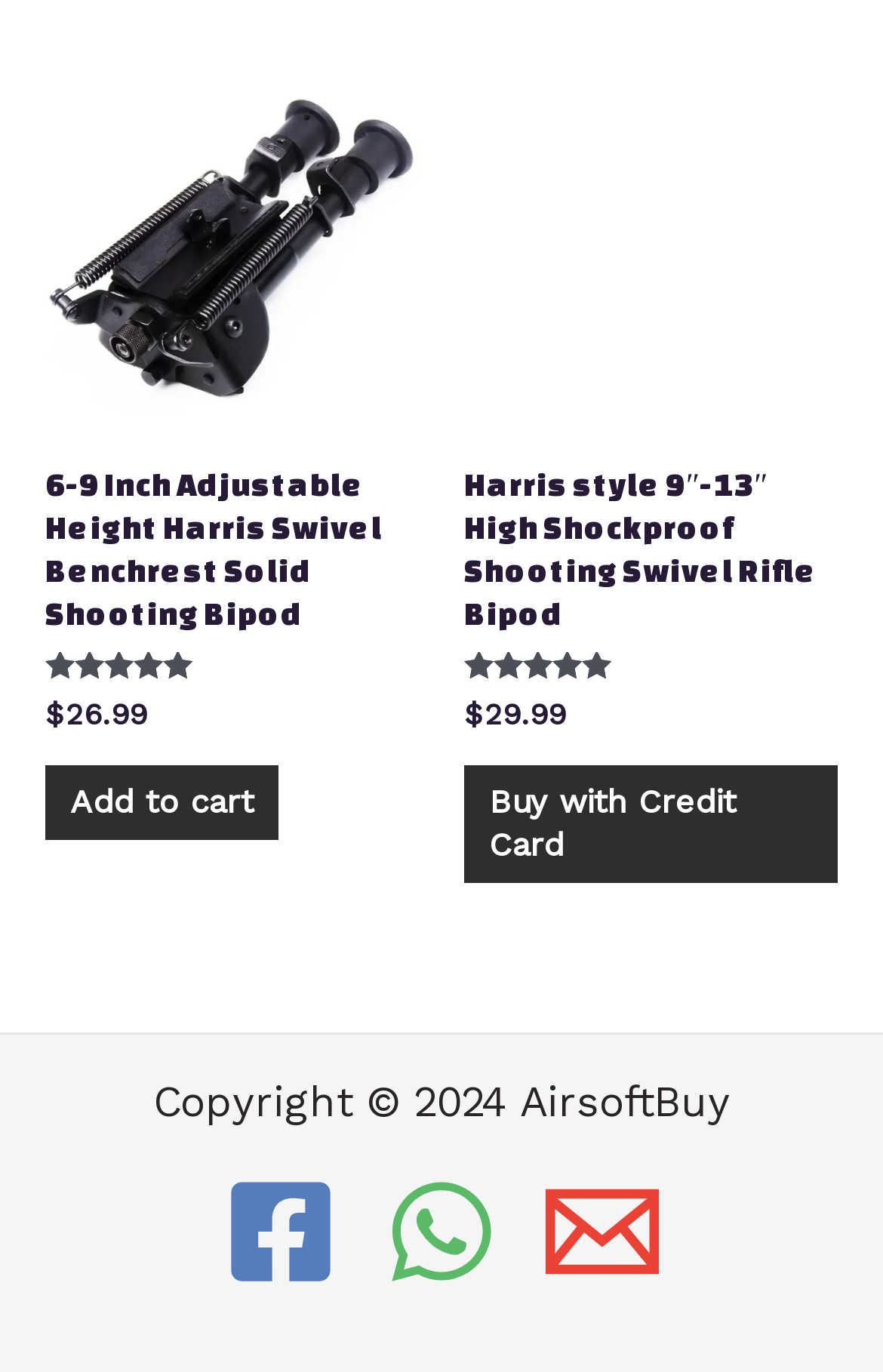What is the rating of the Harris style 9″-13″ High Shockproof Shooting Swivel Rifle Bipod?
Look at the screenshot and provide an in-depth answer.

I found the rating by looking at the image below the product title 'Harris style 9″-13″ High Shockproof Shooting Swivel Rifle Bipod', which shows a rating of 4.83 out of 5.